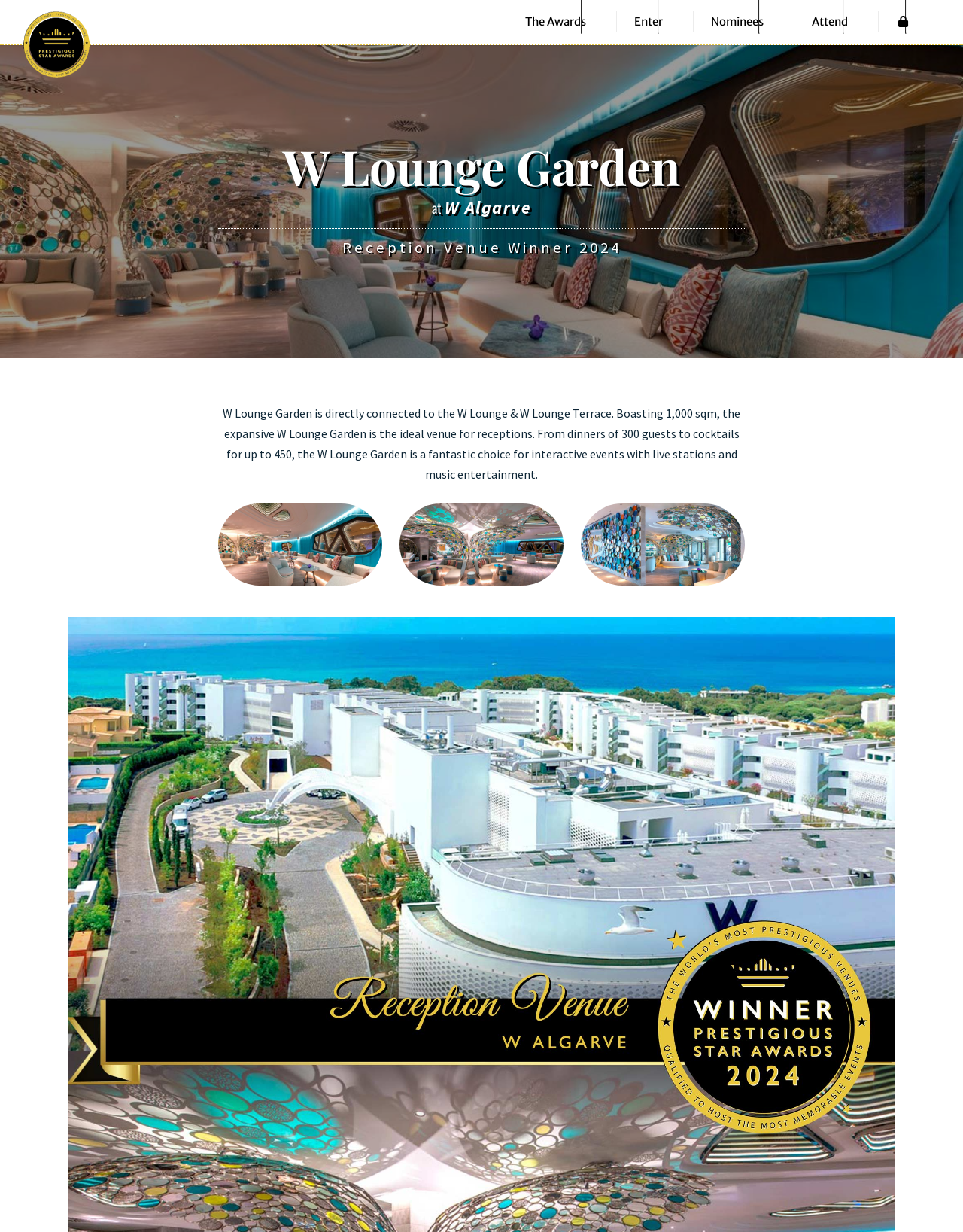Please find the top heading of the webpage and generate its text.

W Lounge Garden